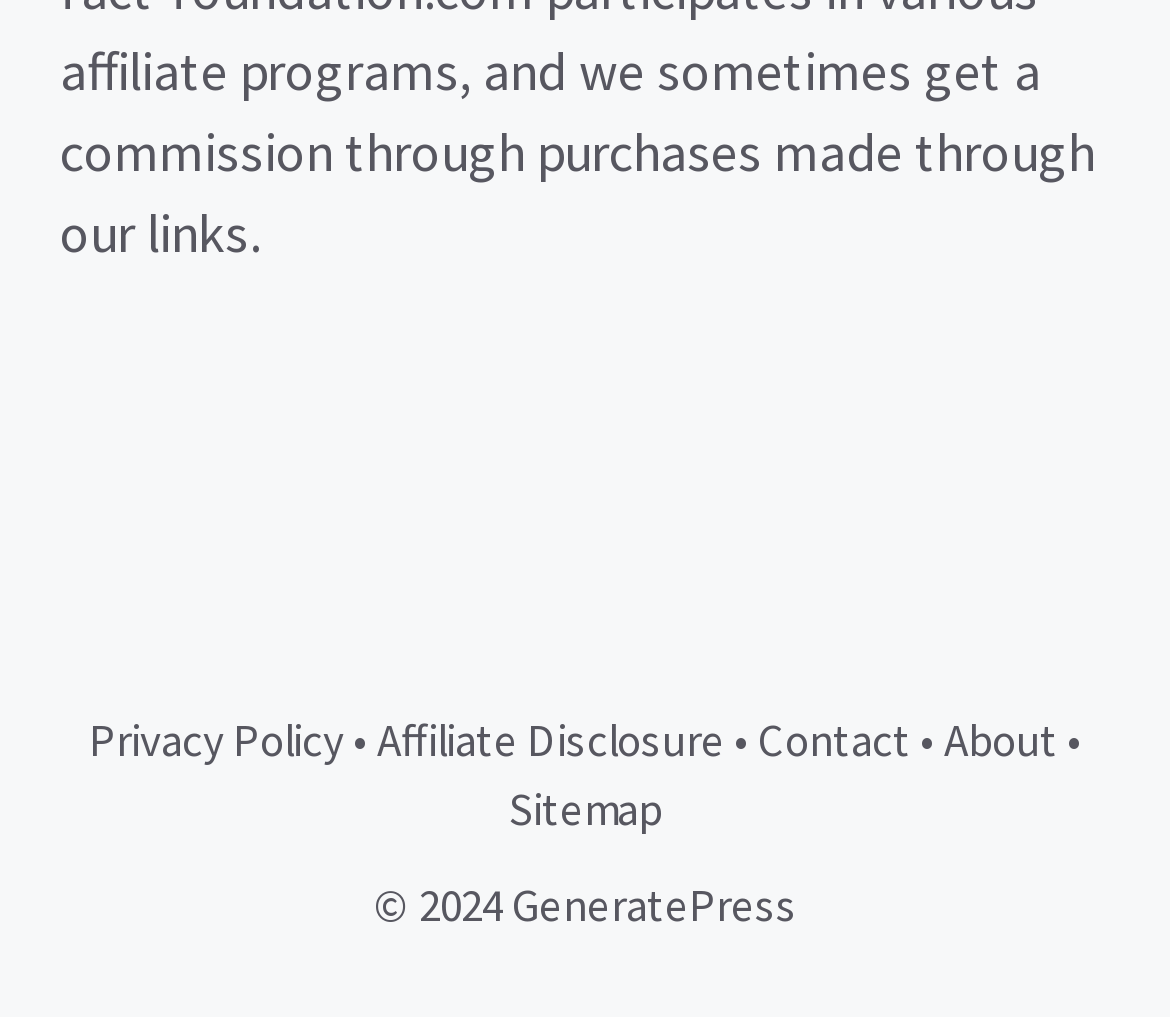Answer in one word or a short phrase: 
What is the copyright year?

2024